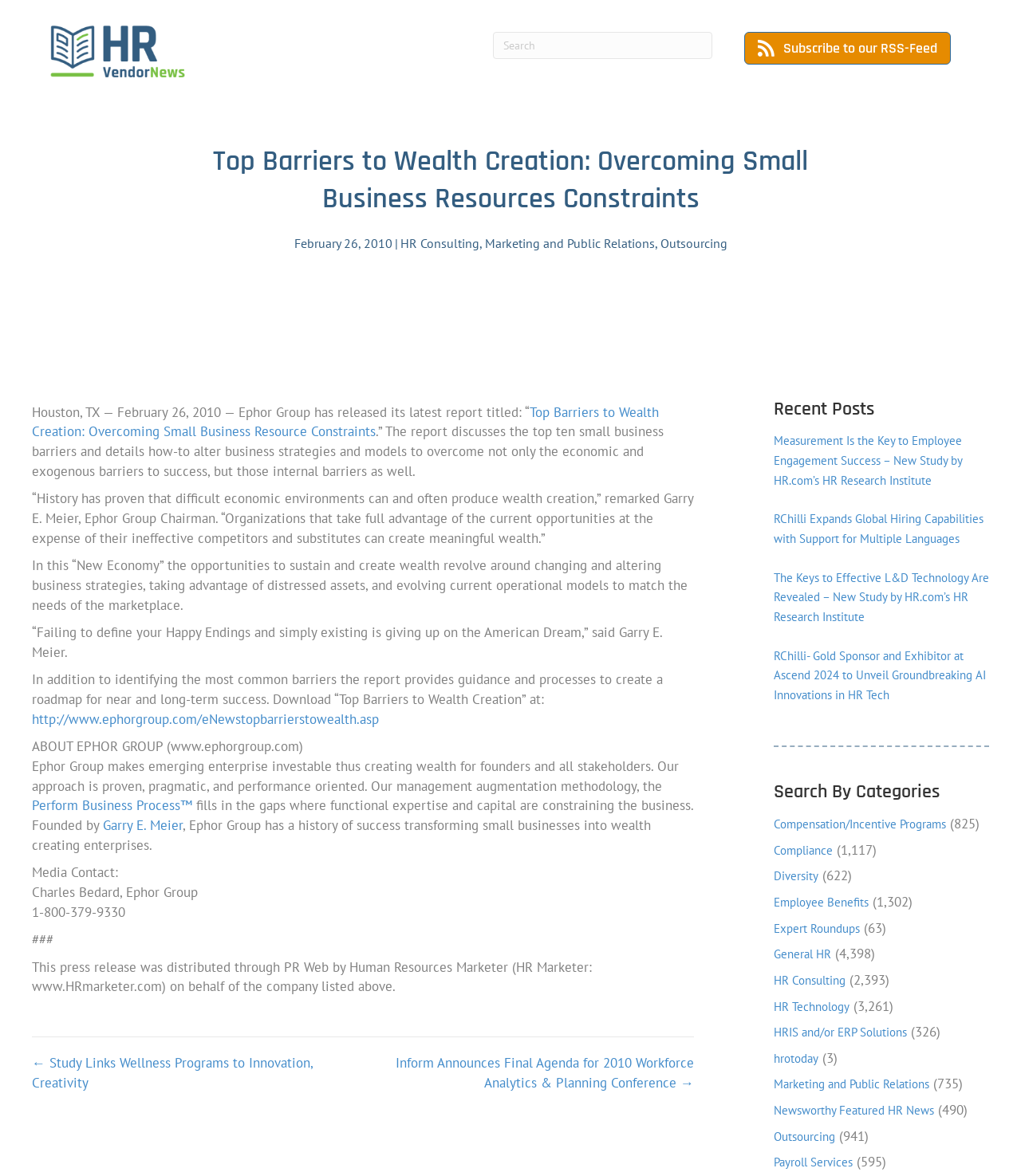Refer to the screenshot and give an in-depth answer to this question: What is the phone number of Charles Bedard, Ephor Group?

The answer can be found in the contact information section, where it says 'Media Contact: Charles Bedard, Ephor Group 1-800-379-9330'.